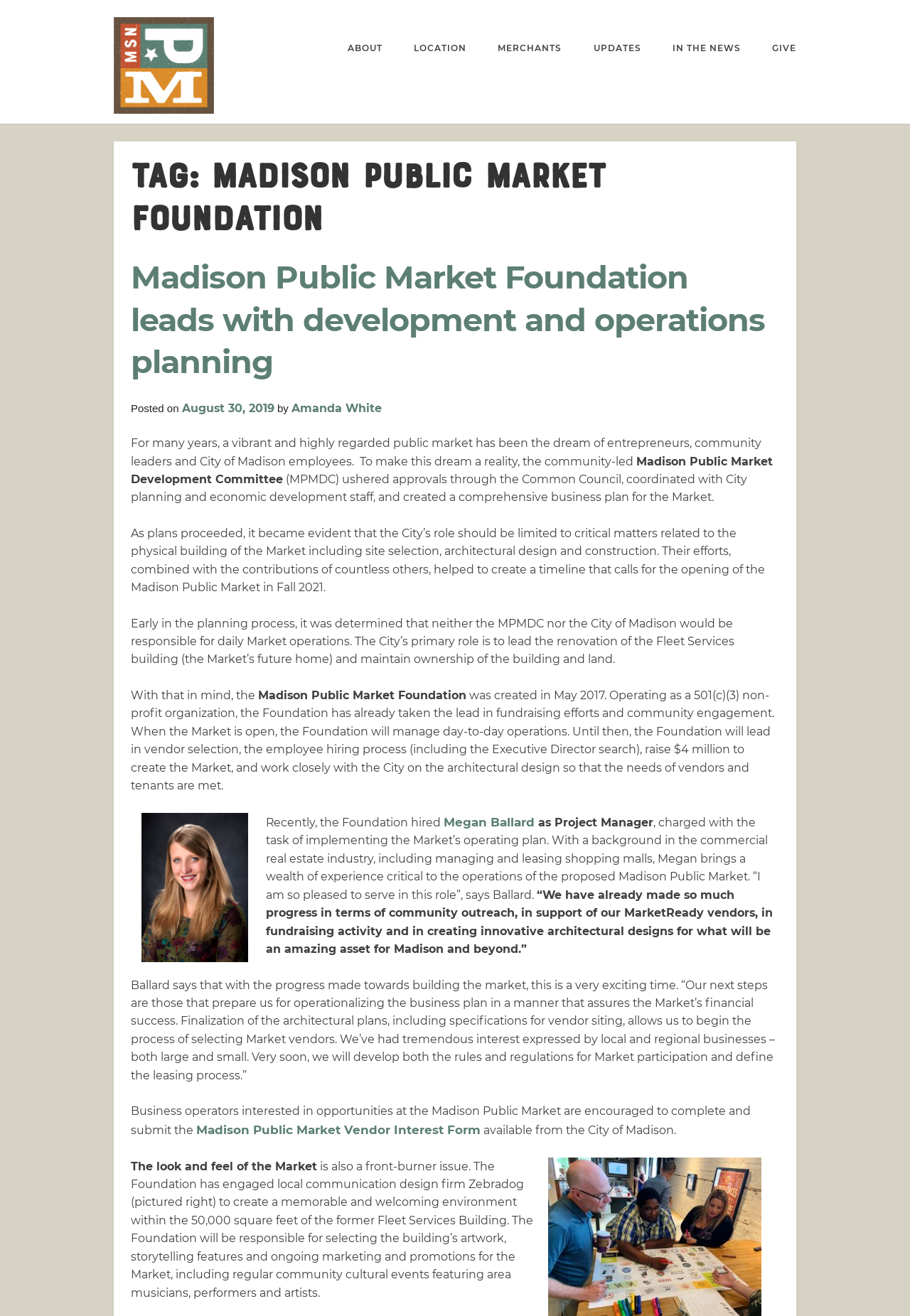Find the headline of the webpage and generate its text content.

Tag: Madison Public Market Foundation